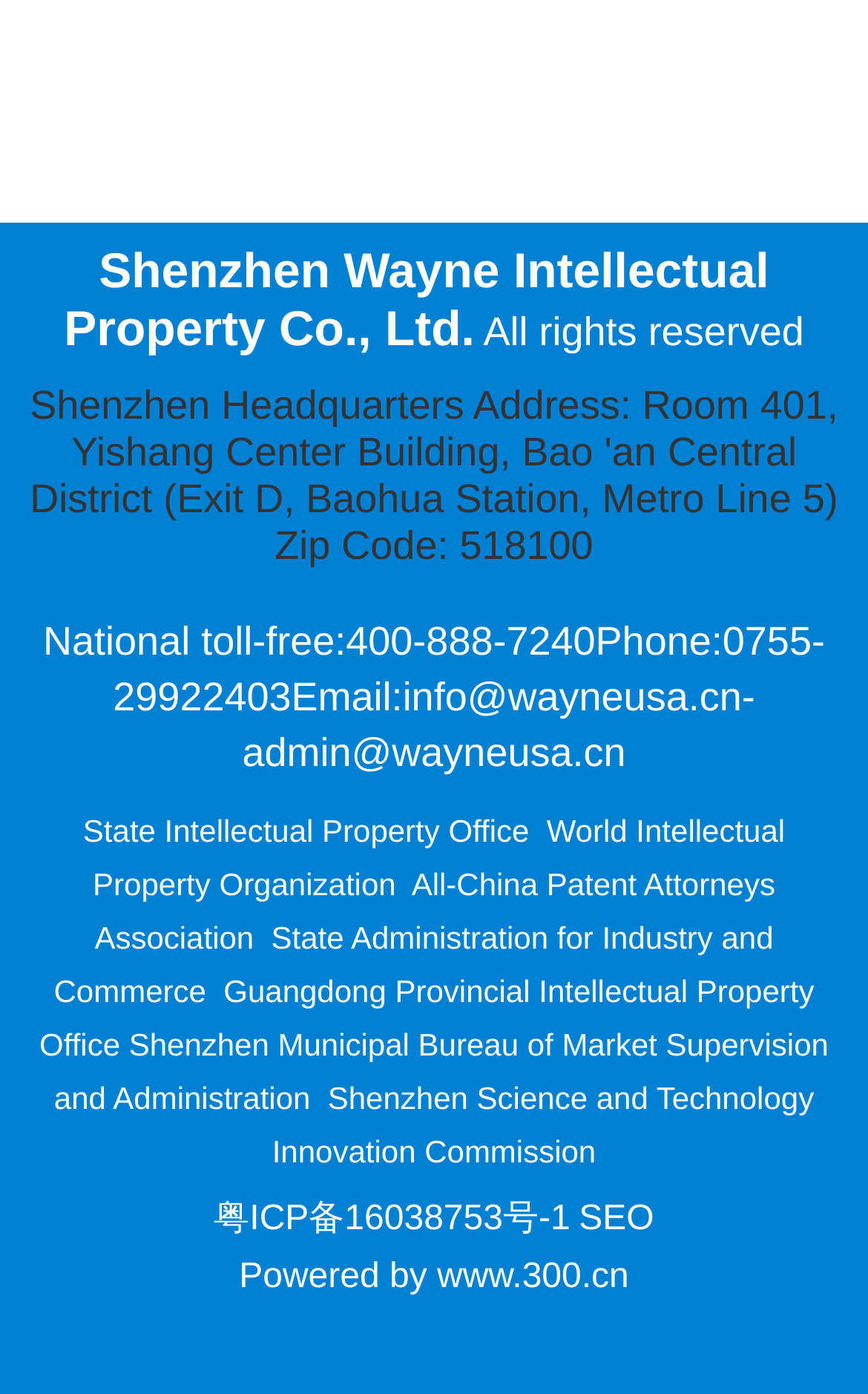Please respond to the question with a concise word or phrase:
What is the name of the organization mentioned at the bottom of the webpage?

State Intellectual Property Office